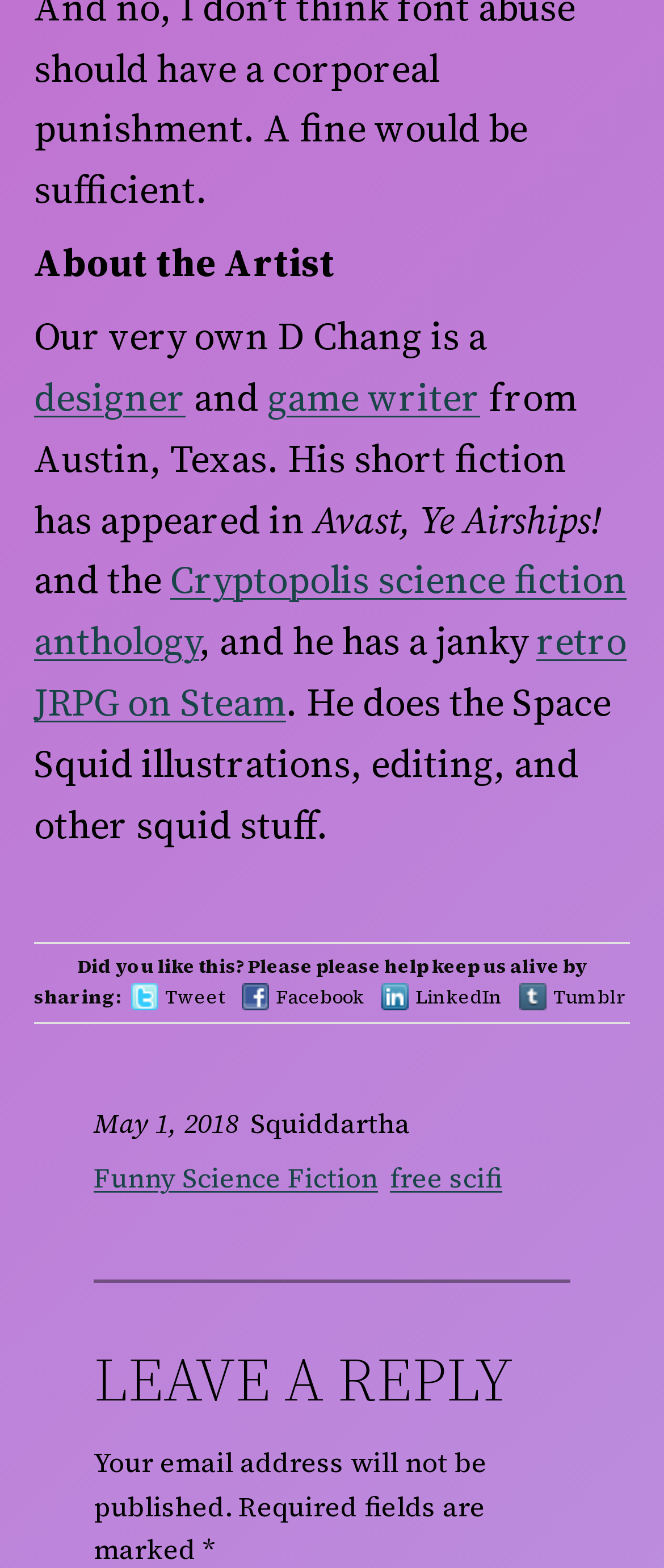What is the name of the illustration series?
Give a thorough and detailed response to the question.

The text mentions that the author 'does the Space Squid illustrations, editing, and other squid stuff'.